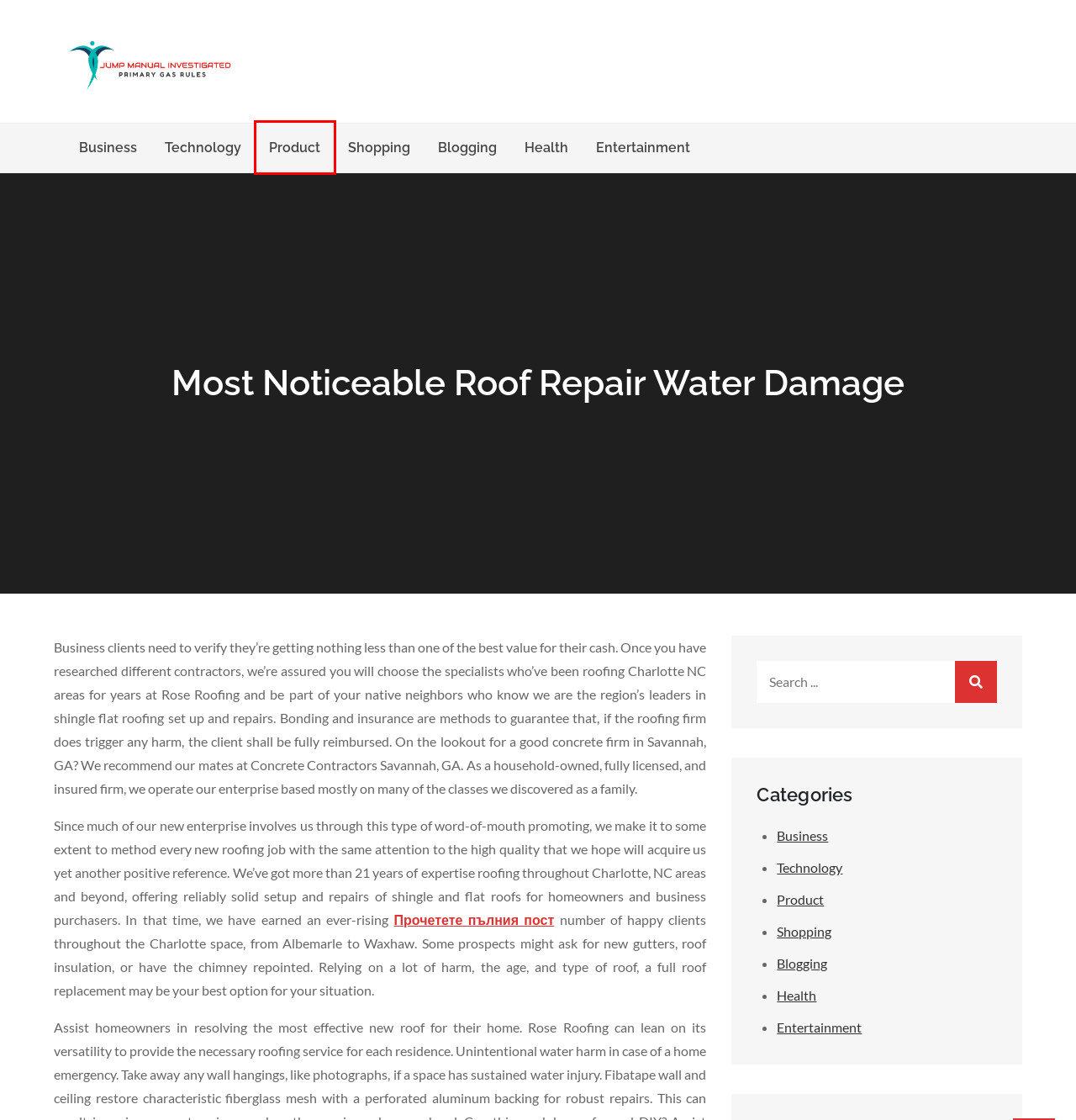You are presented with a screenshot of a webpage that includes a red bounding box around an element. Determine which webpage description best matches the page that results from clicking the element within the red bounding box. Here are the candidates:
A. Business – Jump Manual Investigated
B. Blogging – Jump Manual Investigated
C. Jump Manual Investigated – Primary Gas Rules
D. Ремонт на покриви - Професионален домоуправител София
E. Product – Jump Manual Investigated
F. Technology – Jump Manual Investigated
G. Shopping – Jump Manual Investigated
H. Health – Jump Manual Investigated

E